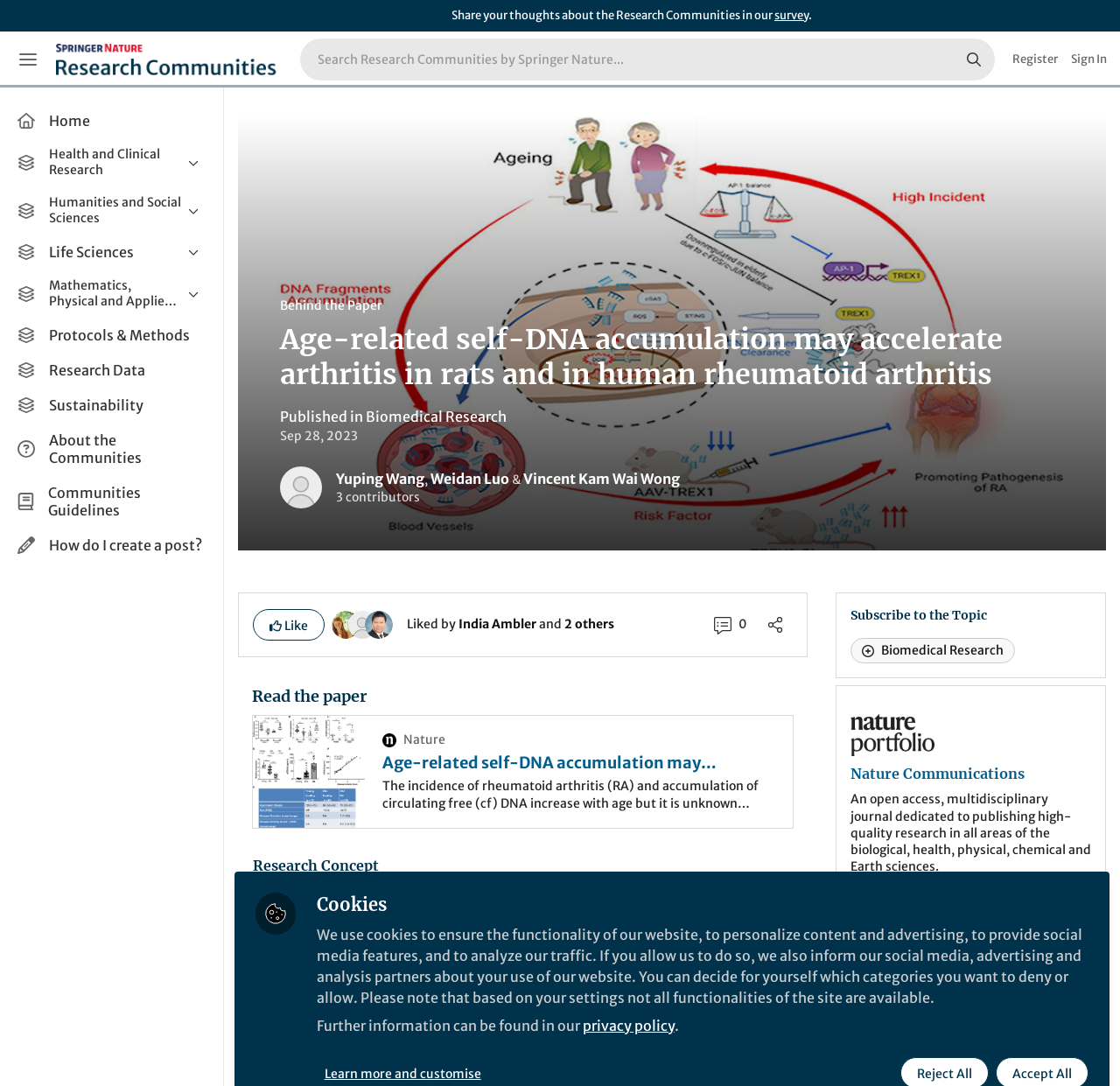Predict the bounding box coordinates of the area that should be clicked to accomplish the following instruction: "Share your thoughts about the Research Communities". The bounding box coordinates should consist of four float numbers between 0 and 1, i.e., [left, top, right, bottom].

[0.691, 0.007, 0.722, 0.021]